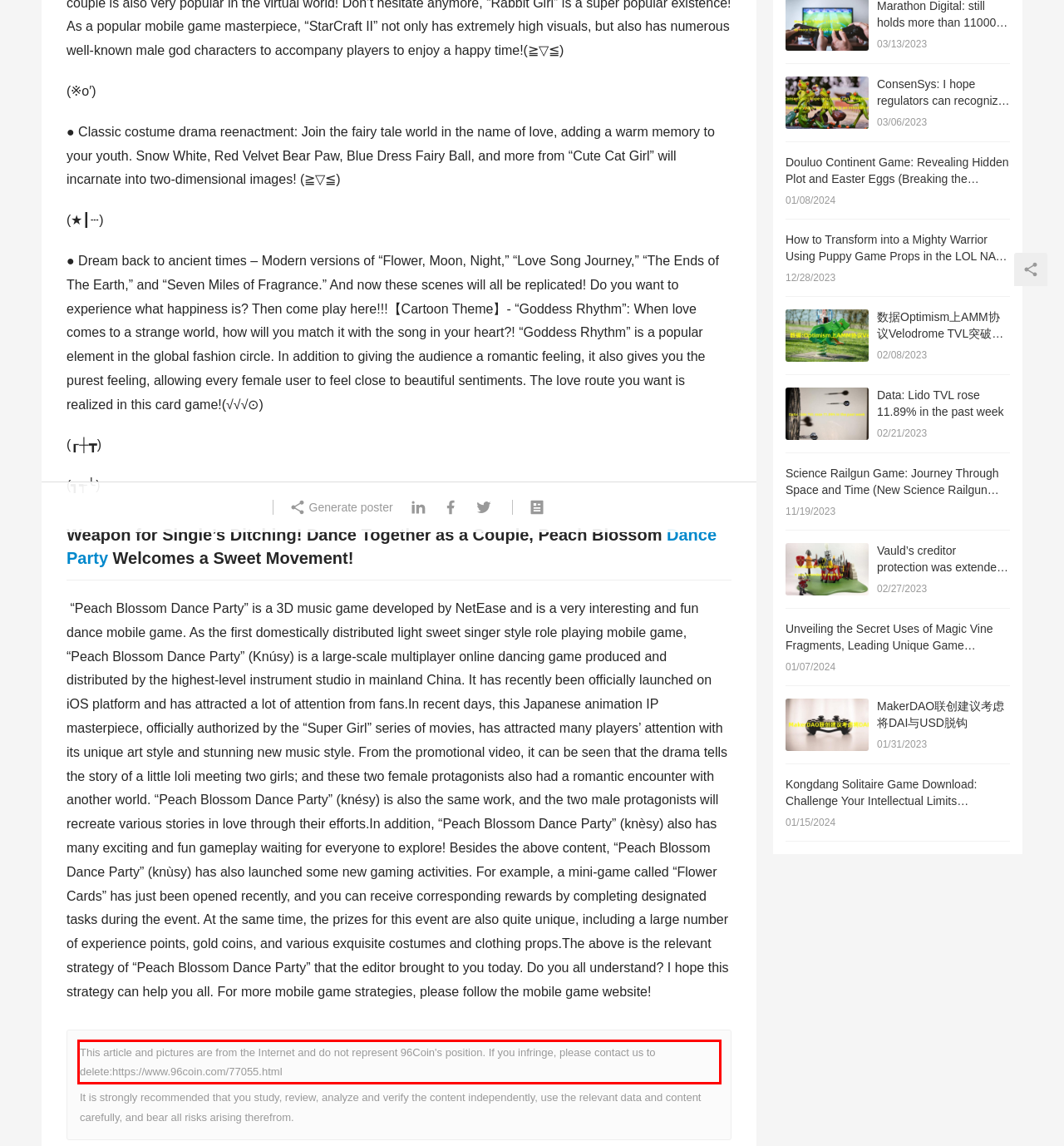Using the provided screenshot of a webpage, recognize and generate the text found within the red rectangle bounding box.

This article and pictures are from the Internet and do not represent 96Coin's position. If you infringe, please contact us to delete:https://www.96coin.com/77055.html